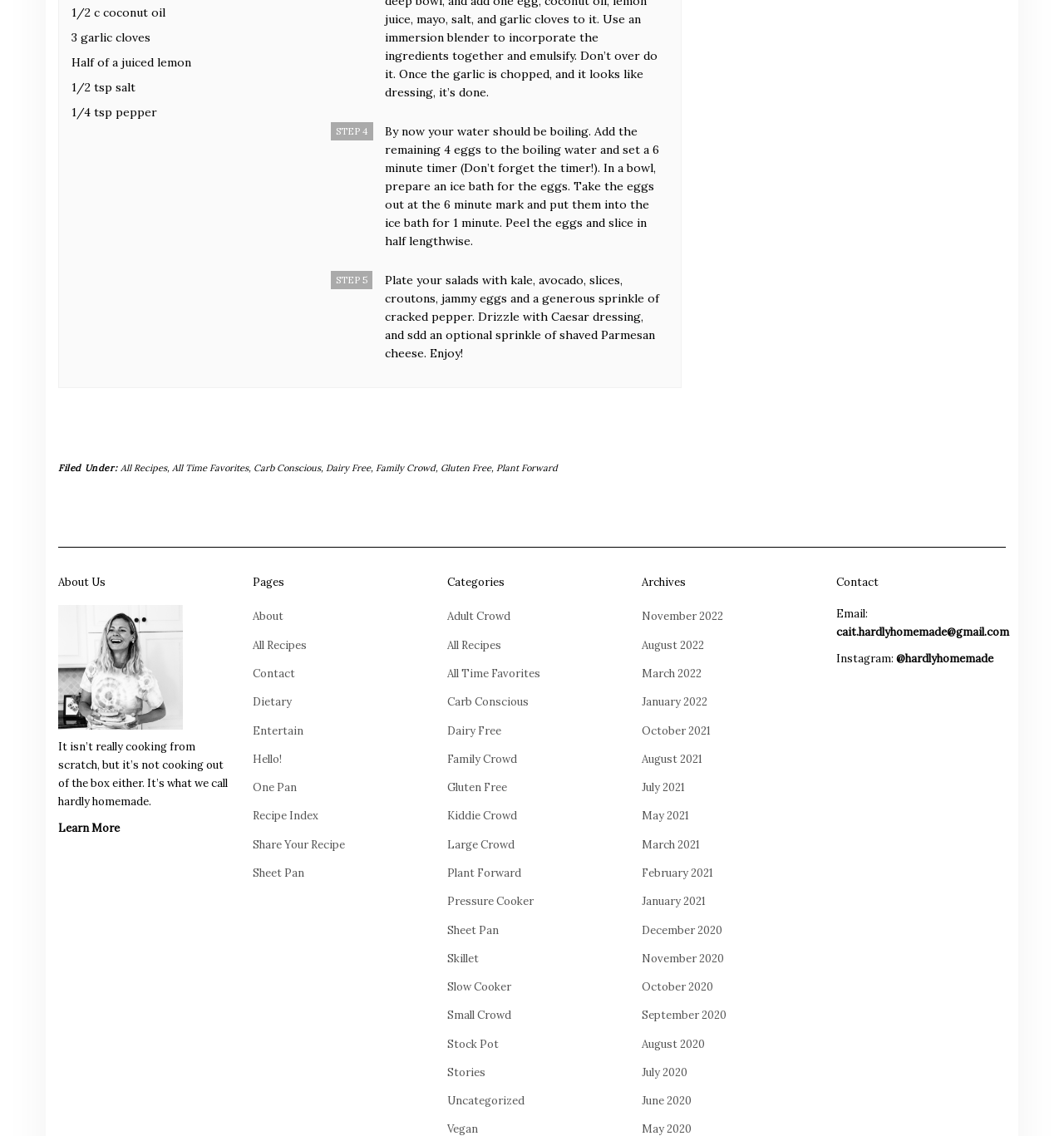What is the purpose of the ice bath in the recipe?
Please use the image to provide an in-depth answer to the question.

In STEP 4, after boiling the eggs, it is instructed to put them into an ice bath for 1 minute, which is likely to stop the cooking process and cool the eggs down quickly.